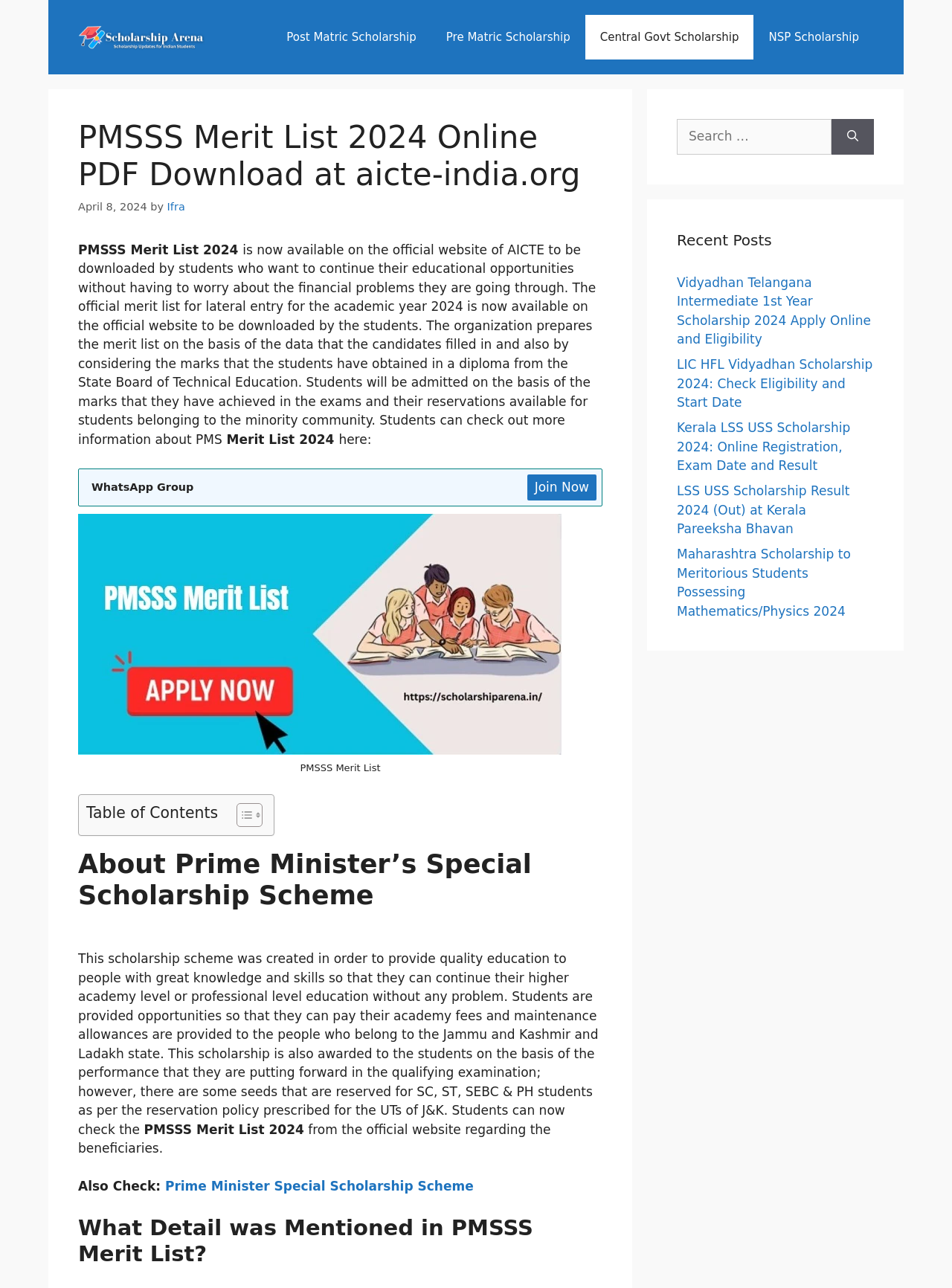Can you determine the bounding box coordinates of the area that needs to be clicked to fulfill the following instruction: "Check the 'PMSSS Merit List 2024' details"?

[0.082, 0.188, 0.255, 0.2]